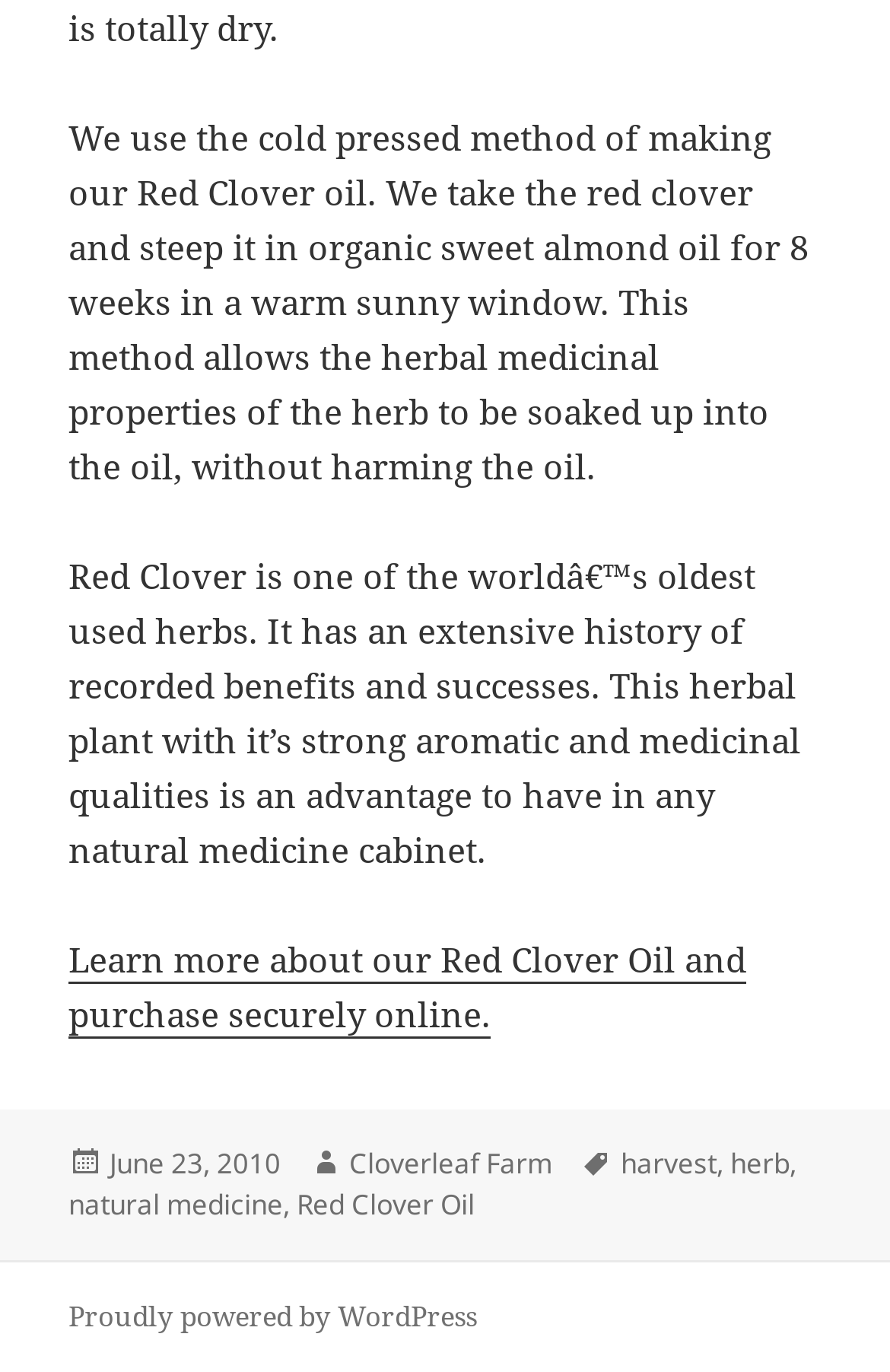Please provide a detailed answer to the question below by examining the image:
When was the article about Red Clover oil posted?

The footer section of the webpage contains a 'Posted on' label followed by a link to the date 'June 23, 2010', indicating when the article was posted.